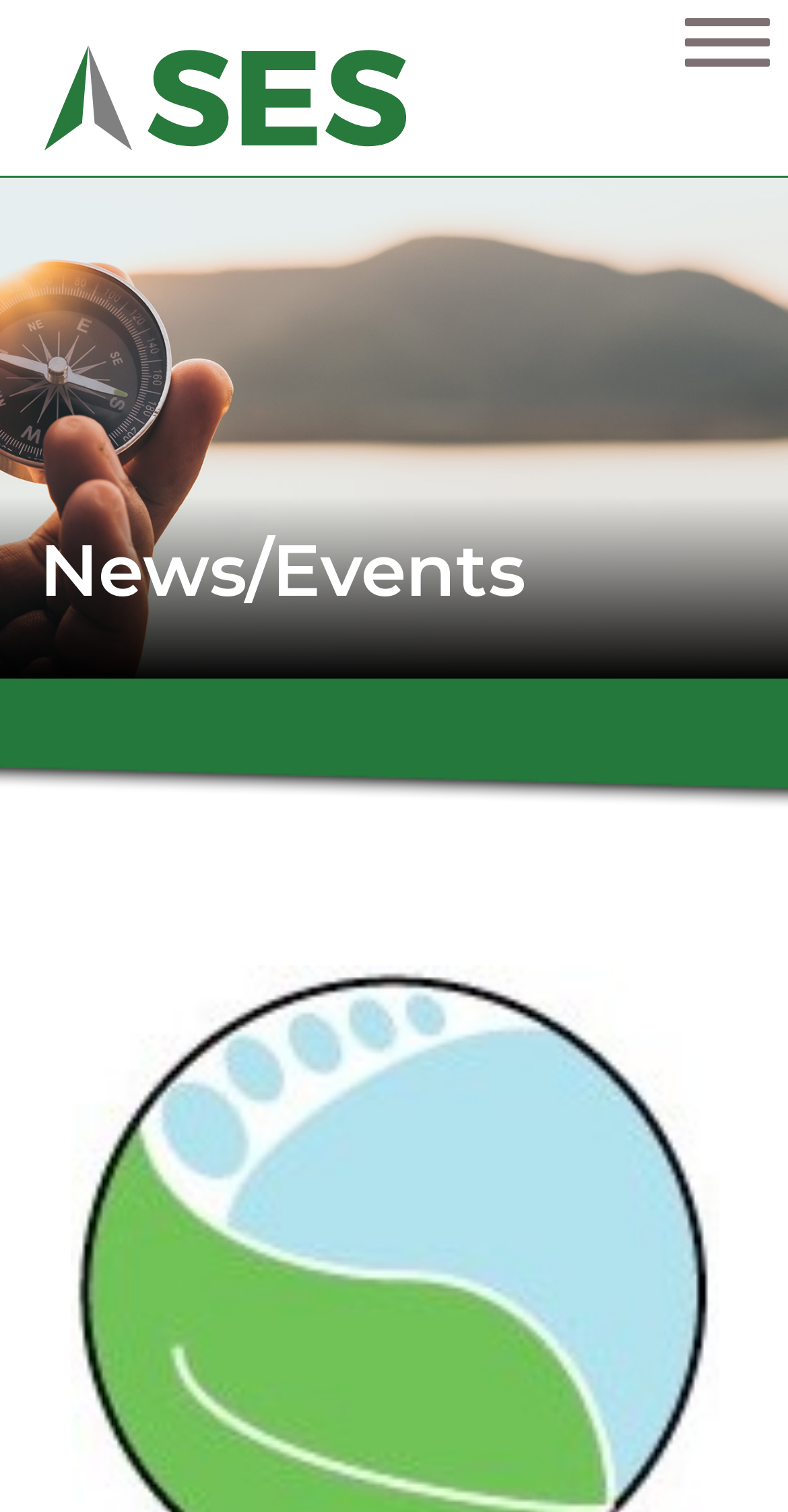Pinpoint the bounding box coordinates of the area that should be clicked to complete the following instruction: "View ENVIRONMENTAL SERVICES". The coordinates must be given as four float numbers between 0 and 1, i.e., [left, top, right, bottom].

[0.0, 0.26, 1.0, 0.333]